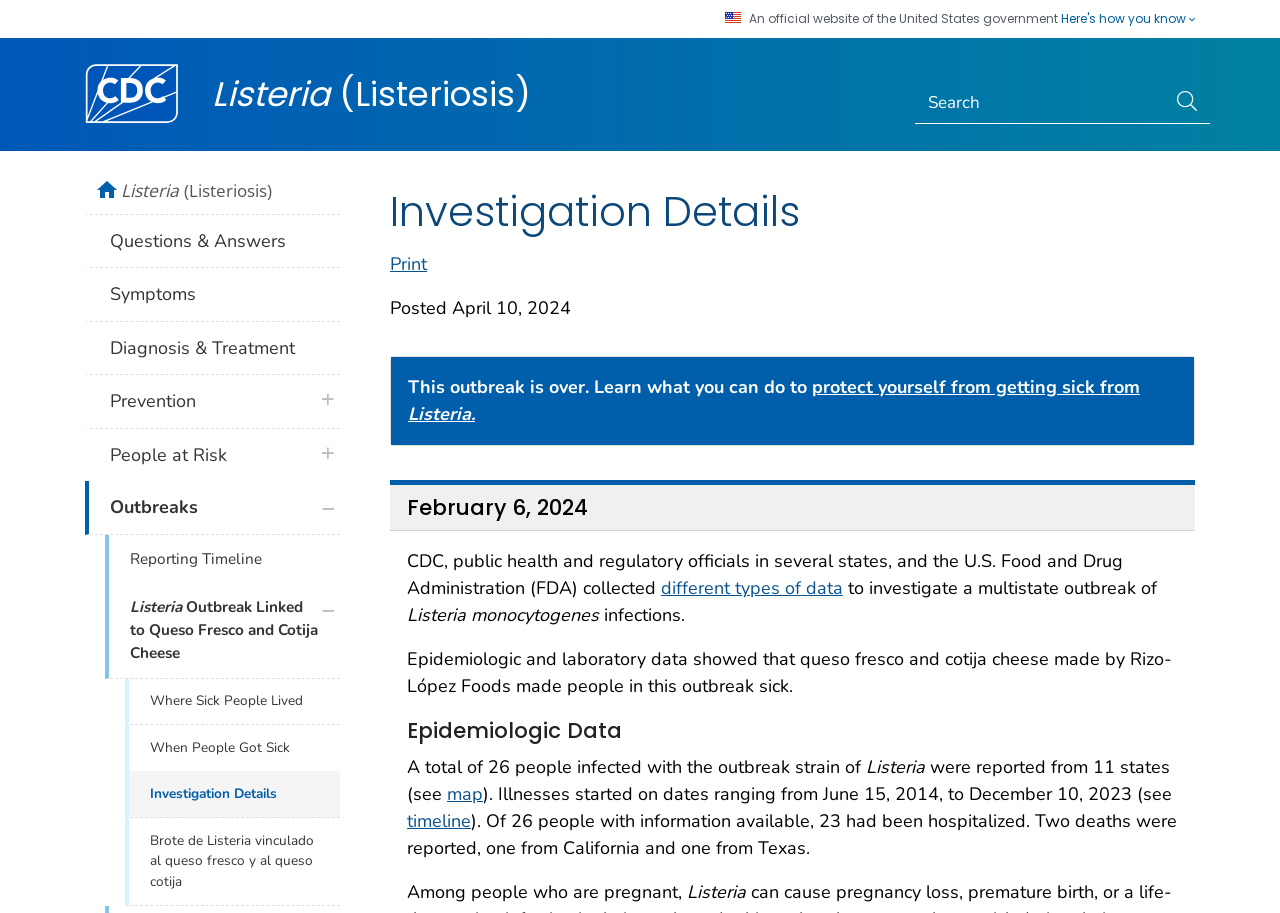Give a one-word or phrase response to the following question: How many people were hospitalized?

23